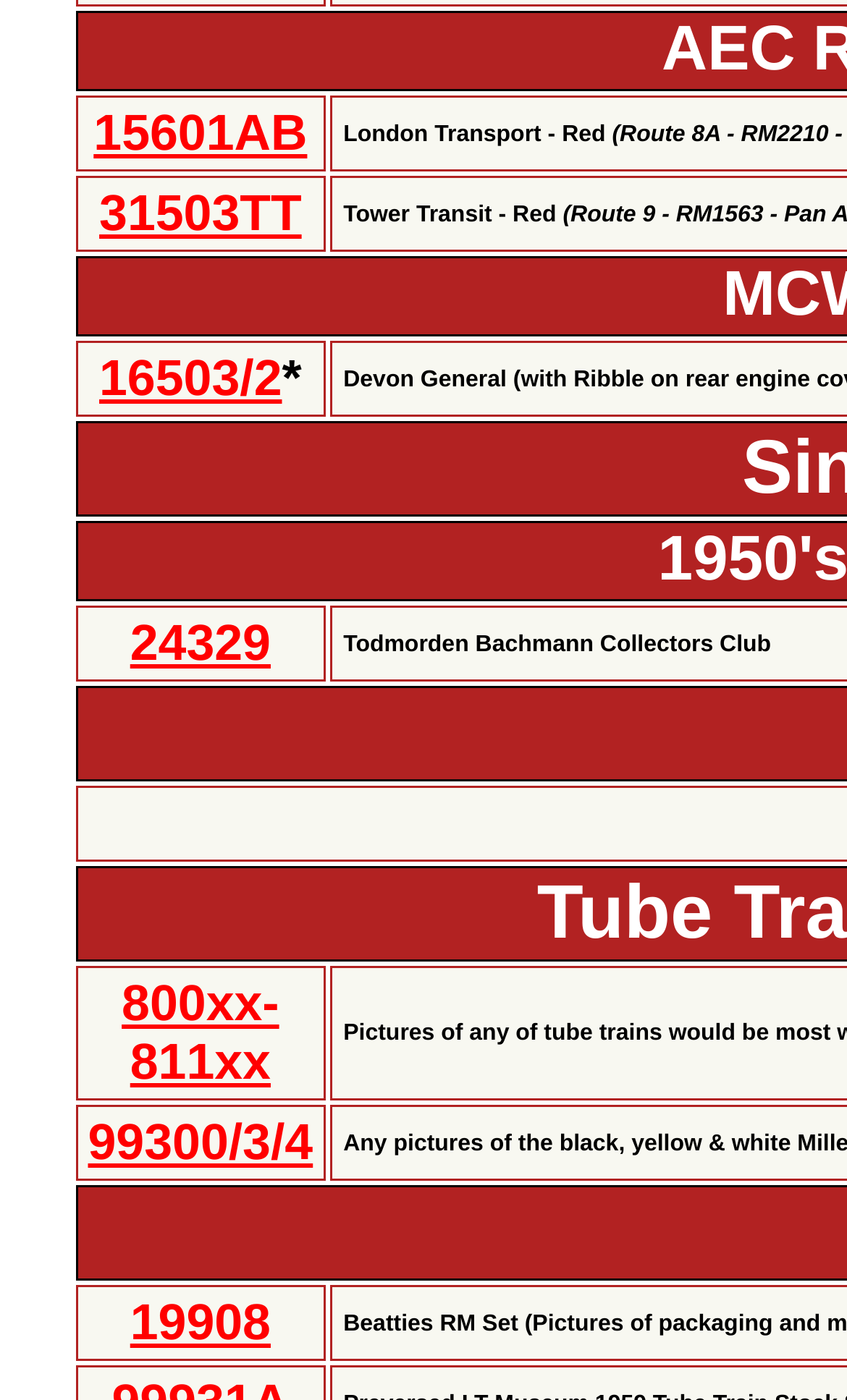How many grid cells are there?
Using the visual information, reply with a single word or short phrase.

7